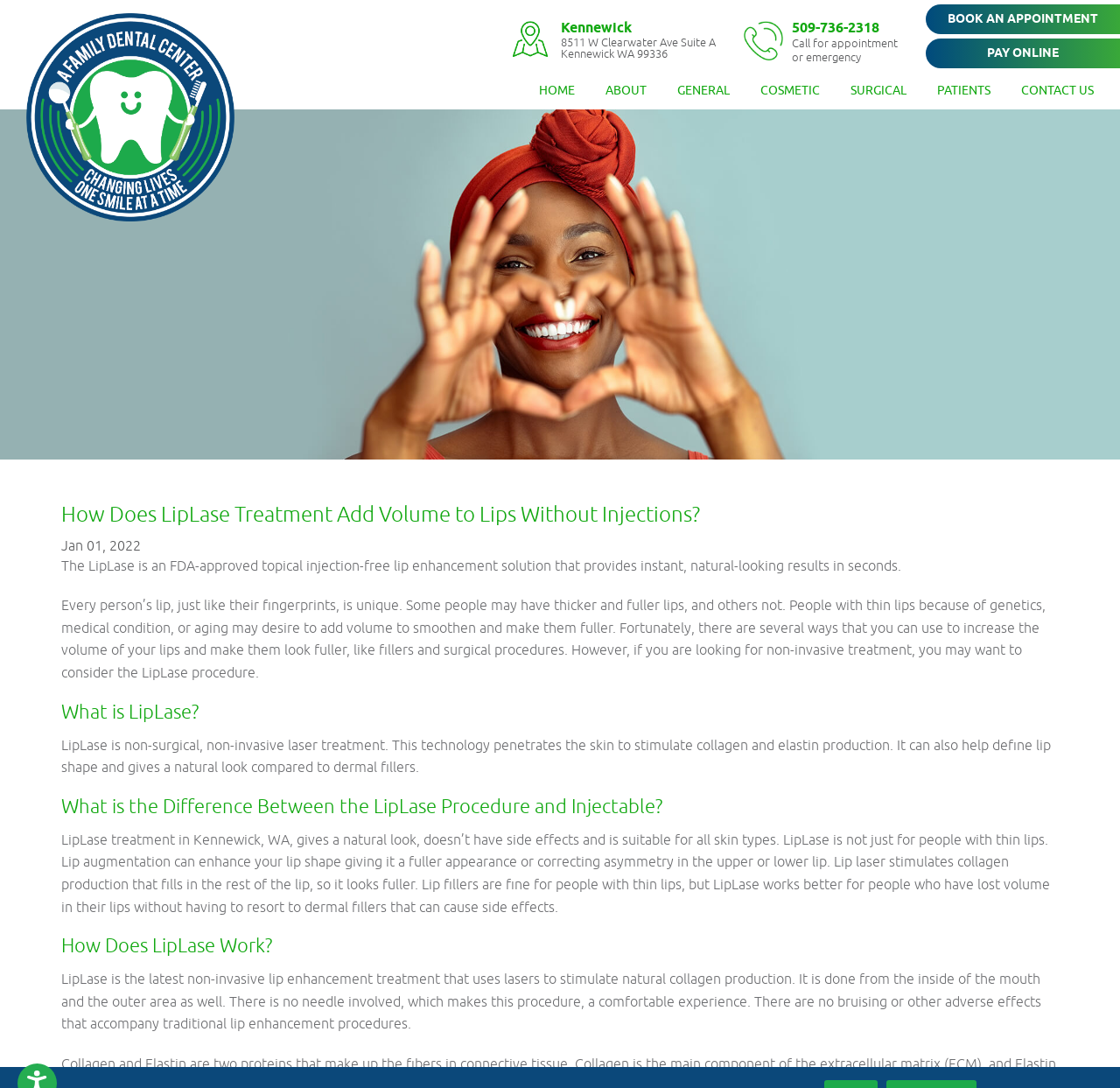Identify the bounding box coordinates for the region of the element that should be clicked to carry out the instruction: "Click on the 'A Family Dental Center' link". The bounding box coordinates should be four float numbers between 0 and 1, i.e., [left, top, right, bottom].

[0.023, 0.012, 0.242, 0.203]